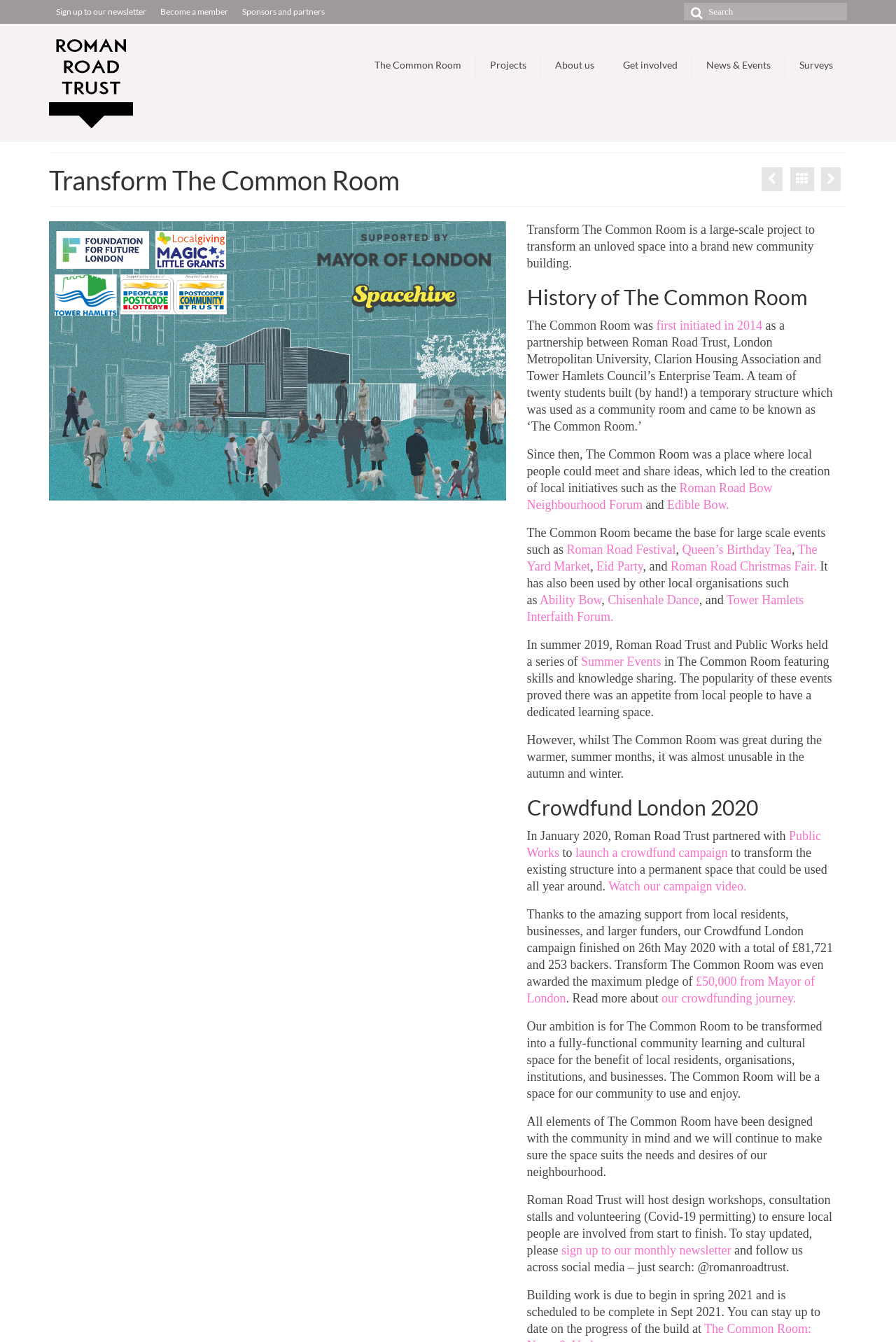Provide a brief response using a word or short phrase to this question:
When is the building work scheduled to be complete?

Sept 2021